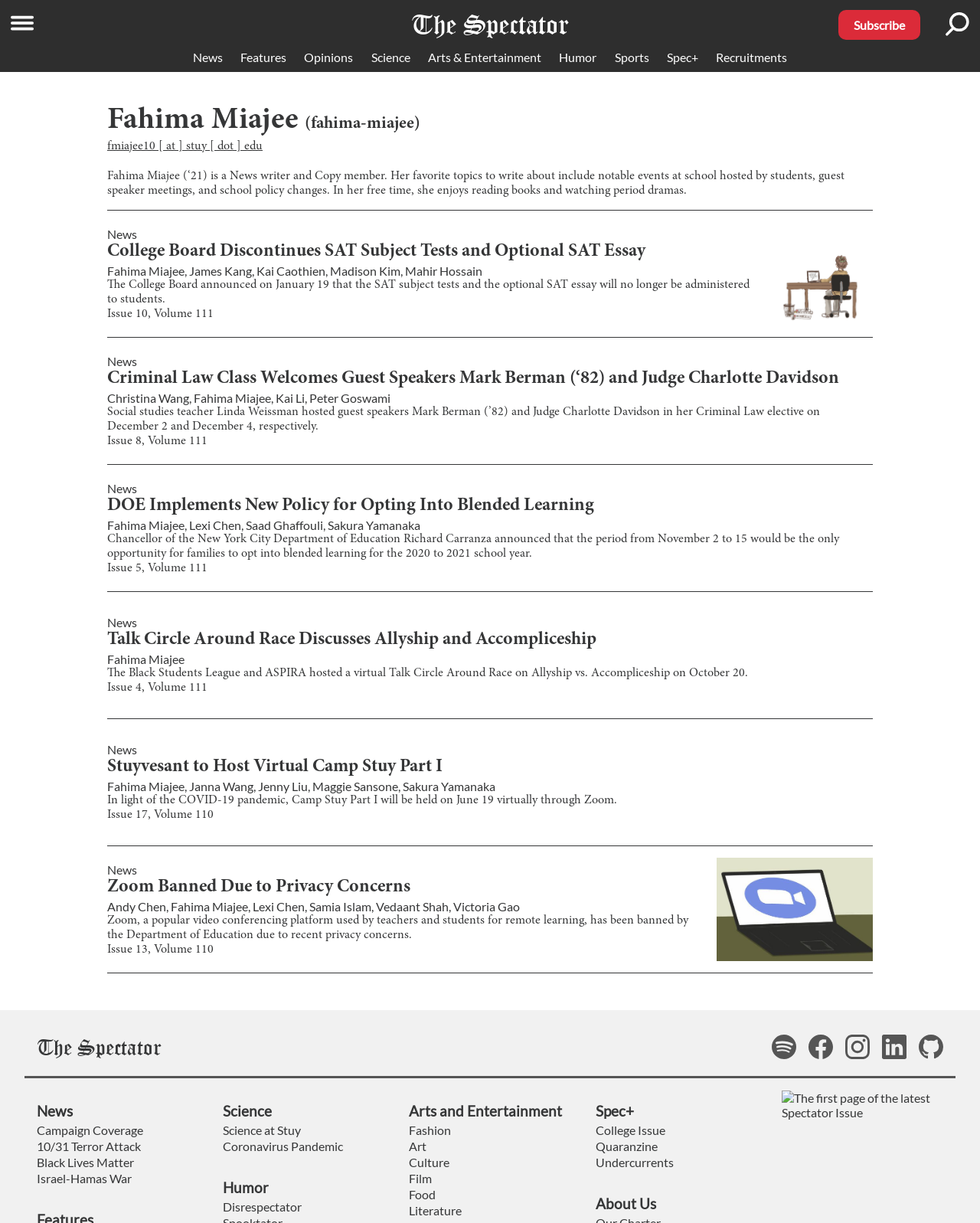Please determine the main heading text of this webpage.

Fahima Miajee (fahima-miajee)